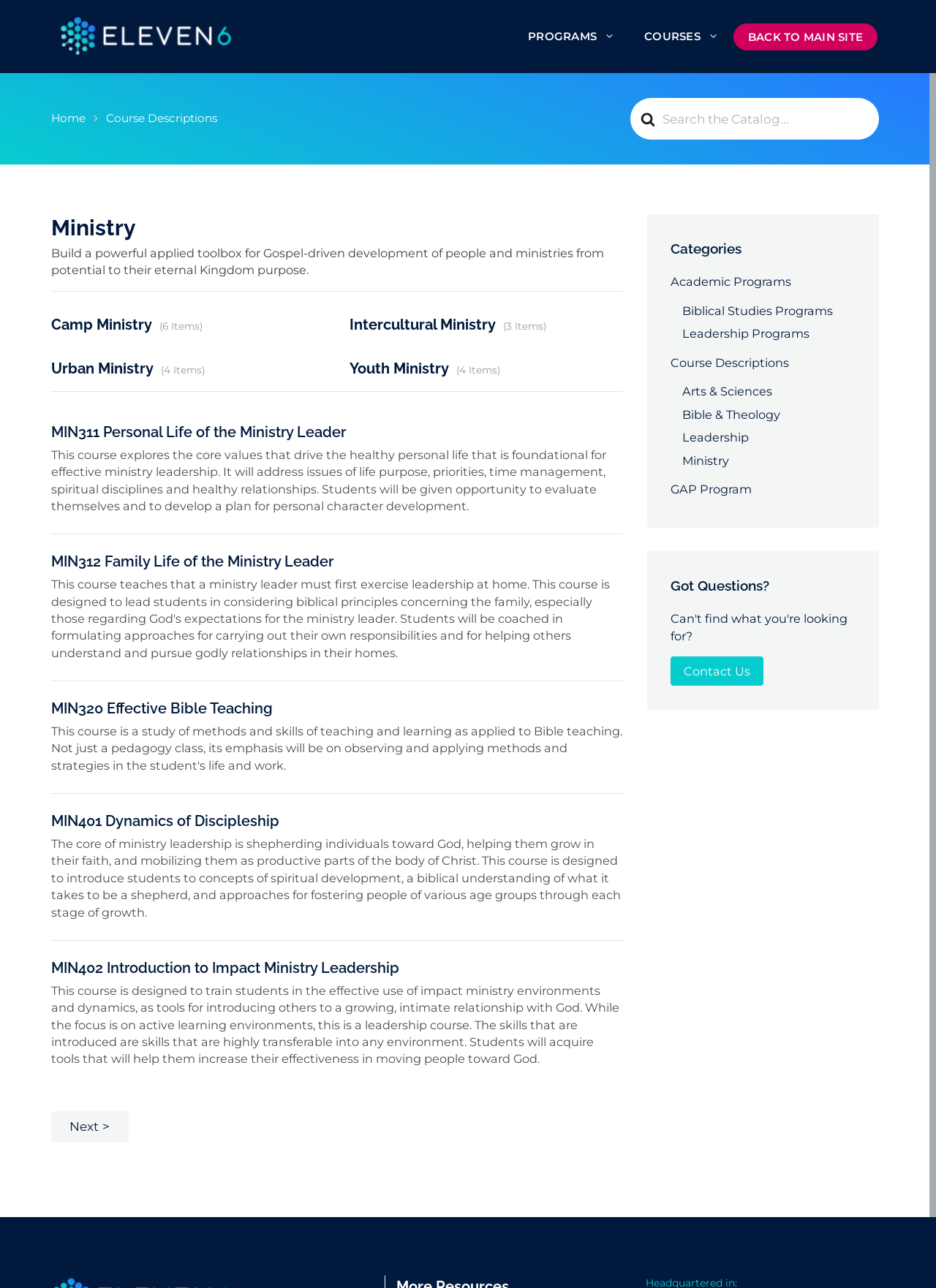Respond with a single word or phrase to the following question:
What is the function of the button 'Next>'?

Navigate to next page